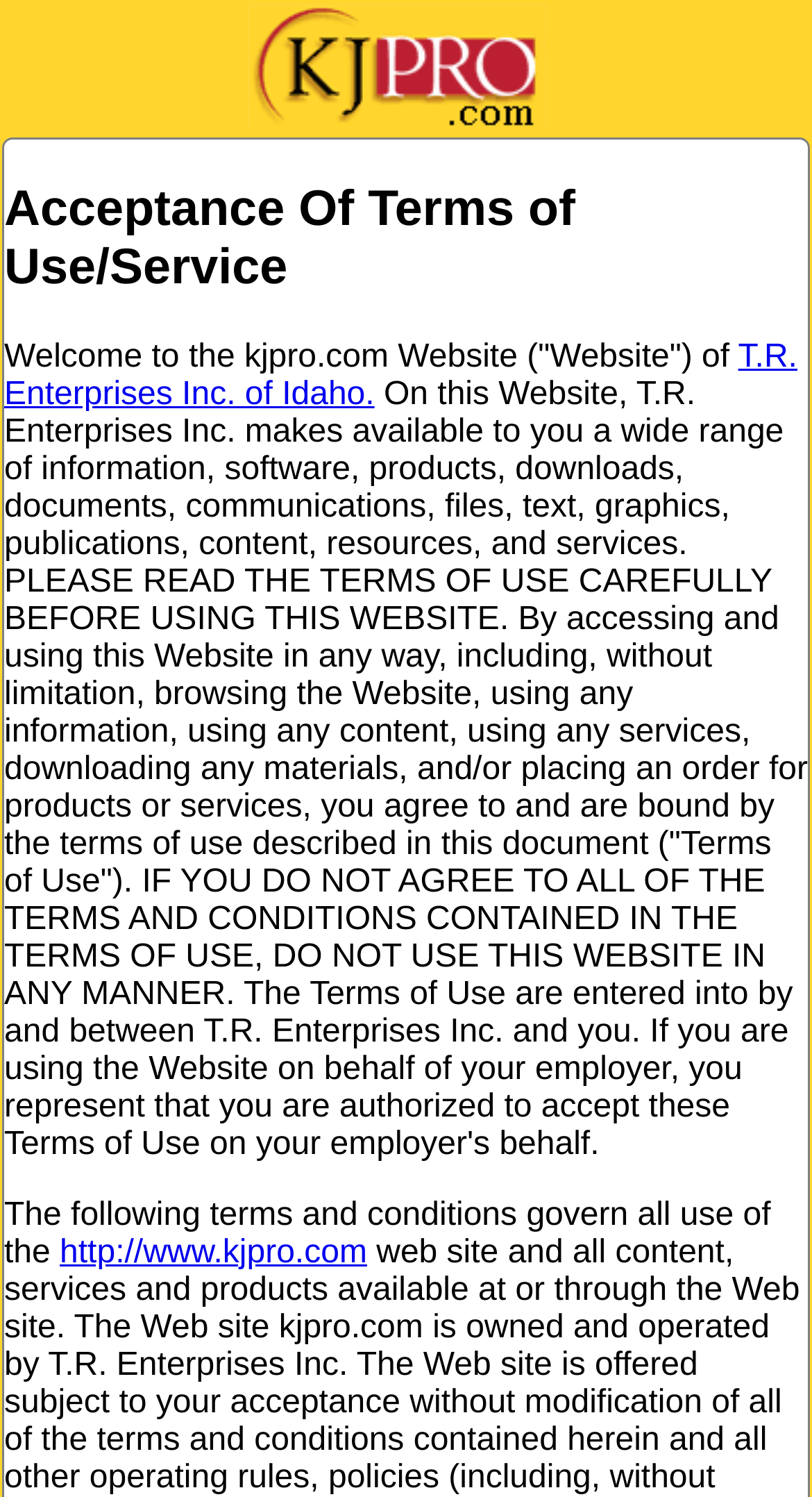Give a concise answer using one word or a phrase to the following question:
What is the name of the company behind this website?

T.R. Enterprises Inc.